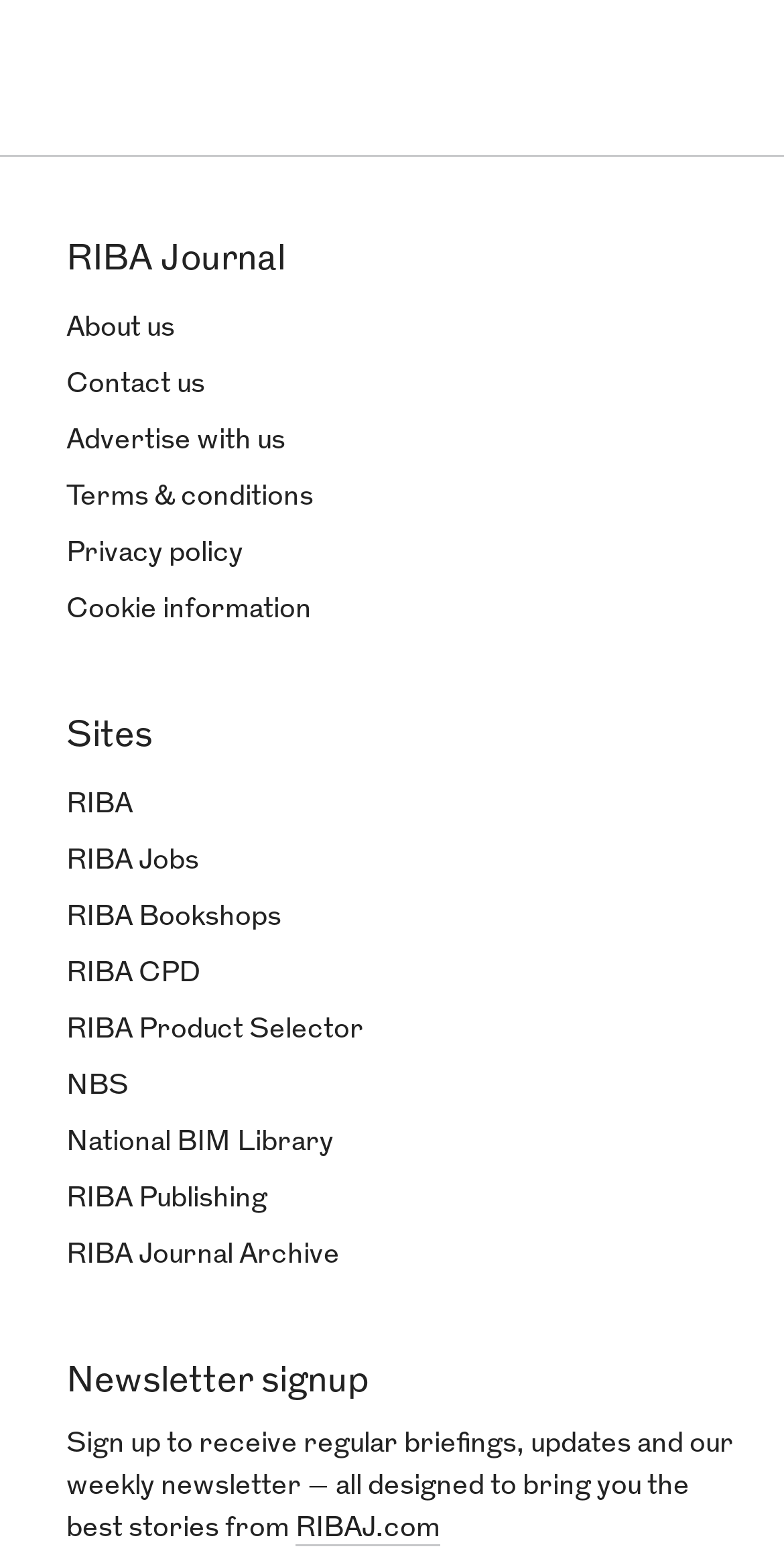Determine the bounding box coordinates for the area that should be clicked to carry out the following instruction: "go to about us page".

[0.085, 0.2, 0.223, 0.22]